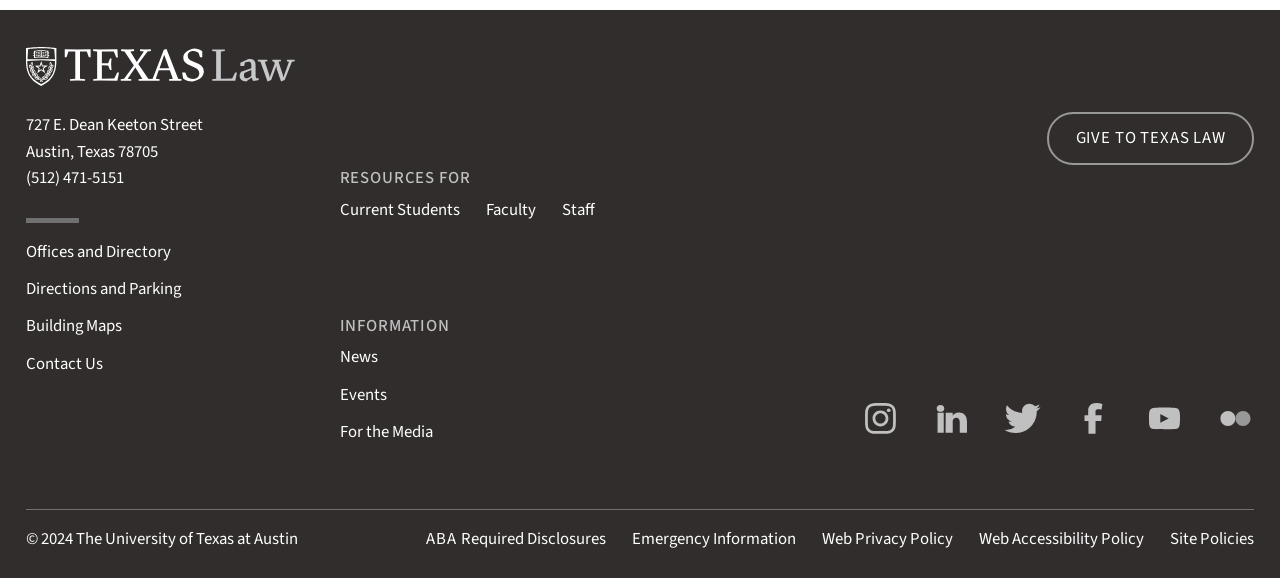What is the copyright year of the webpage?
Please answer the question as detailed as possible.

I found the copyright year by looking at the static text element at the bottom of the webpage, which provides the copyright symbol and the year.